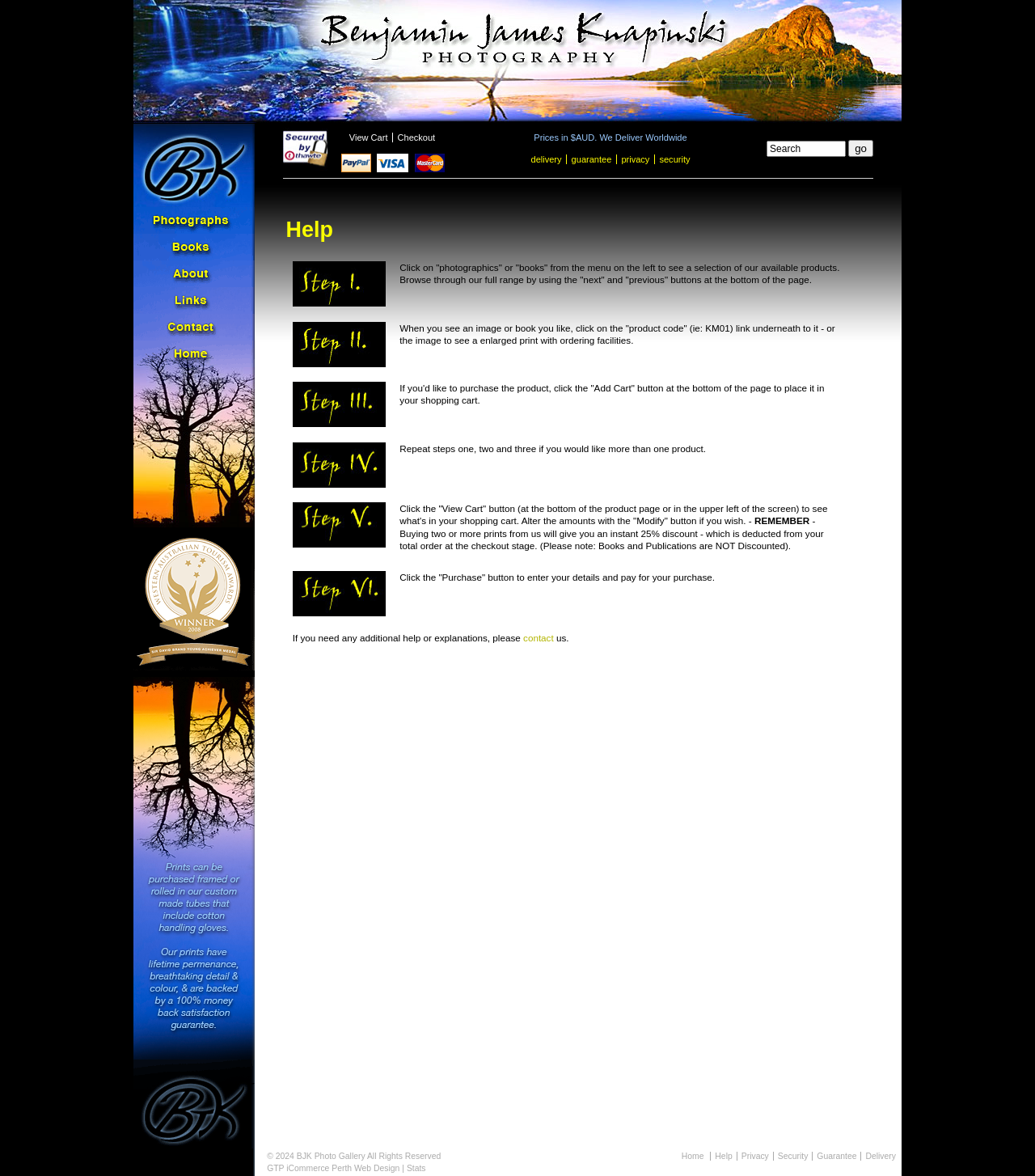Based on the element description: "Ben Knapinski Wilderness Photography Homepage", identify the bounding box coordinates for this UI element. The coordinates must be four float numbers between 0 and 1, listed as [left, top, right, bottom].

[0.129, 0.29, 0.246, 0.312]